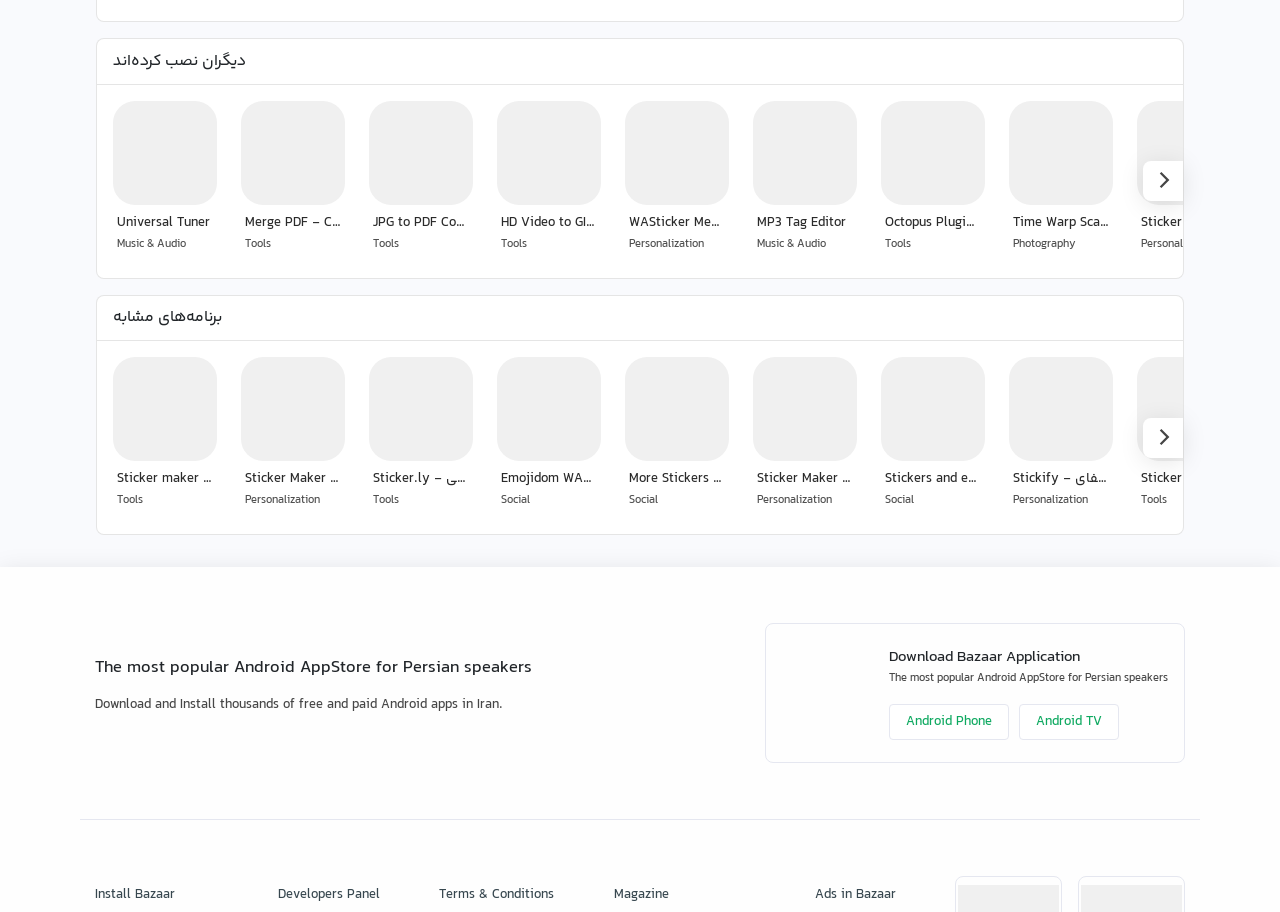Provide a brief response in the form of a single word or phrase:
How many apps are listed on the webpage?

16